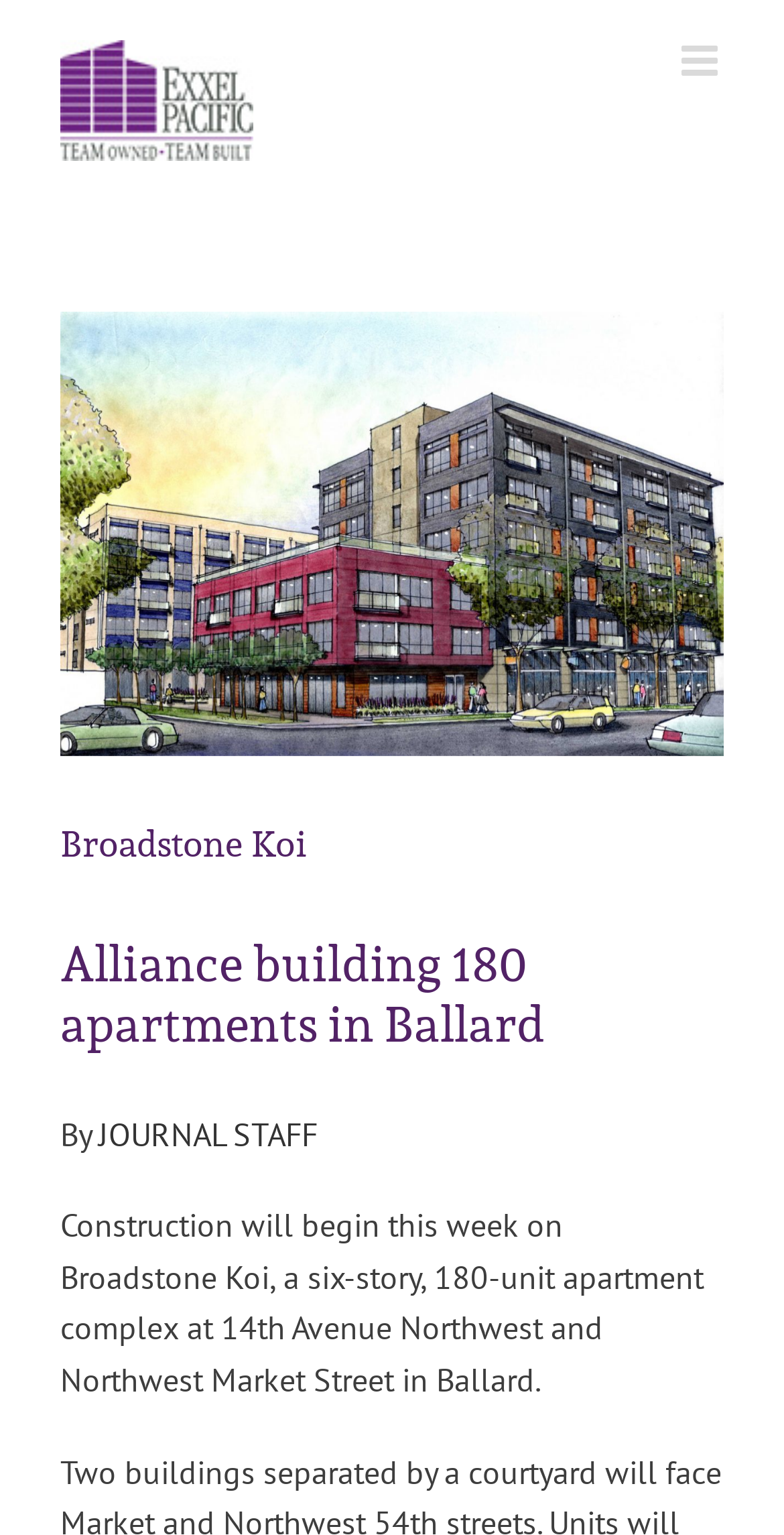Give a short answer to this question using one word or a phrase:
What is the purpose of the link with the icon?

Go to Top